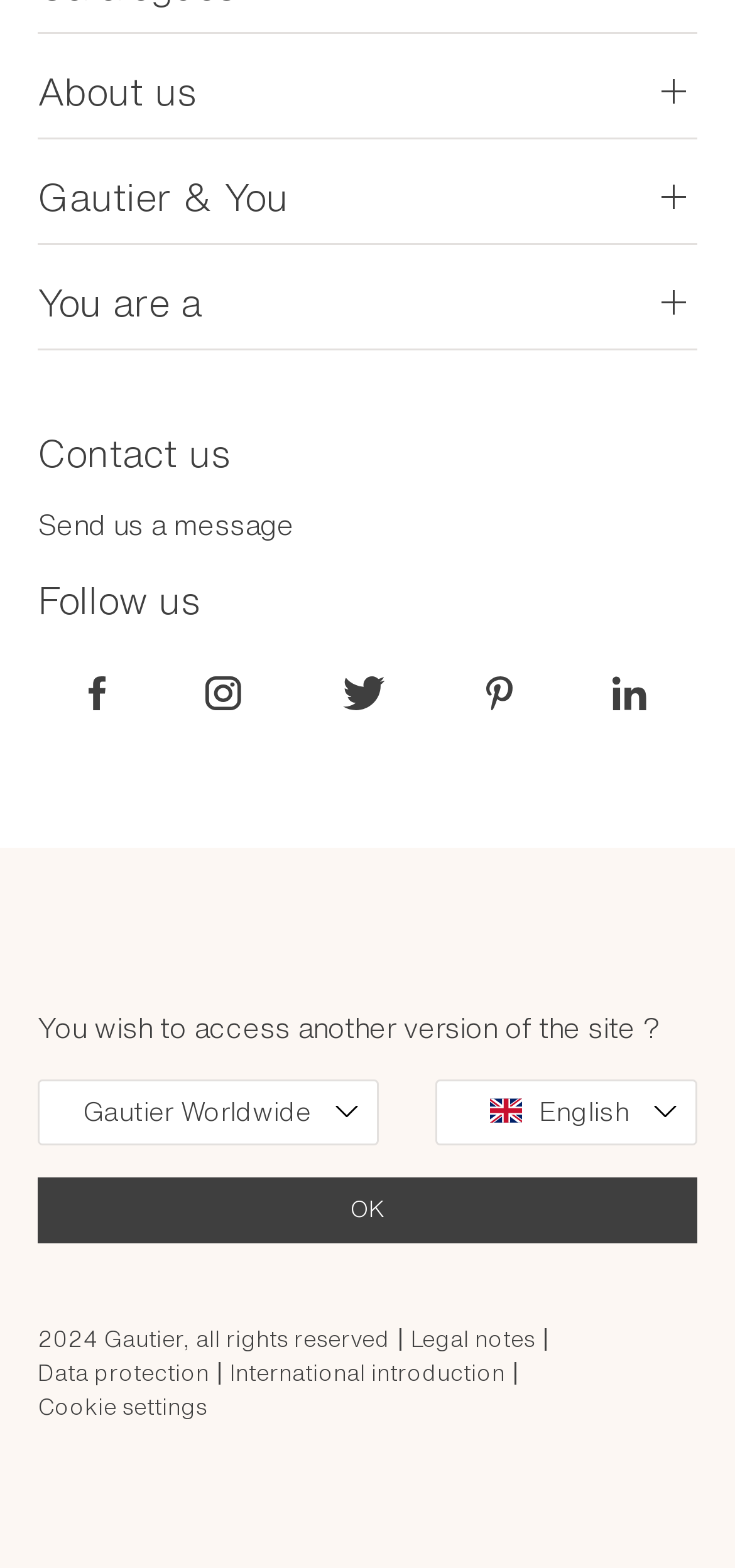Using the given description, provide the bounding box coordinates formatted as (top-left x, top-left y, bottom-right x, bottom-right y), with all values being floating point numbers between 0 and 1. Description: Our services

[0.051, 0.195, 0.277, 0.213]